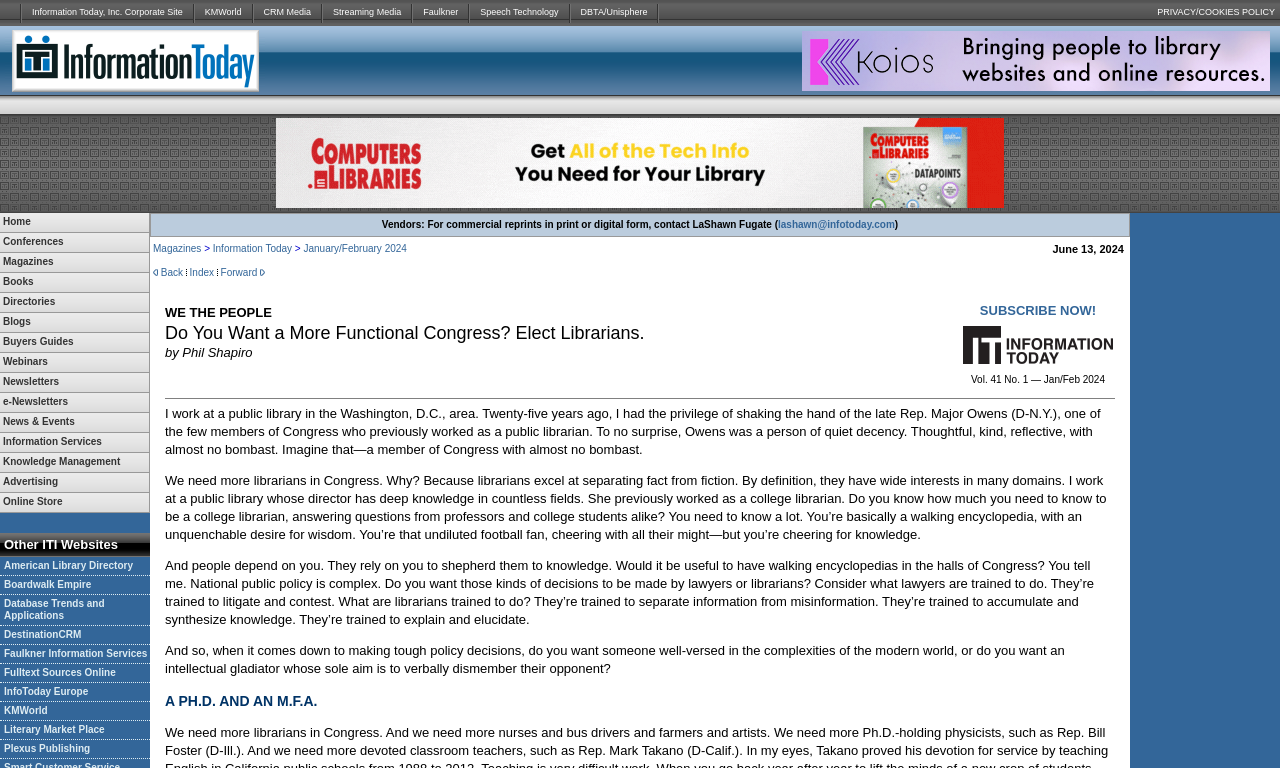Please reply to the following question using a single word or phrase: 
How many links are there in the top navigation bar?

9